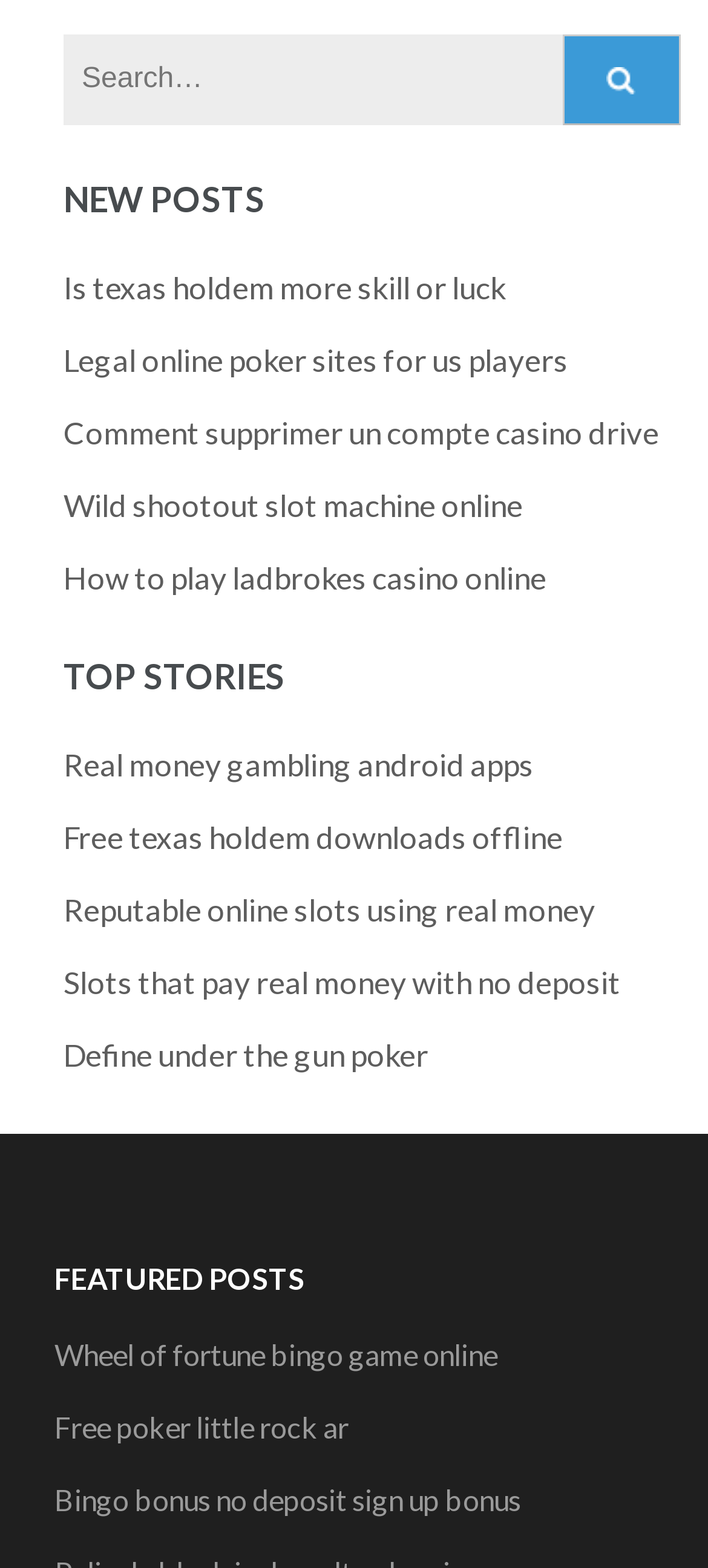Show me the bounding box coordinates of the clickable region to achieve the task as per the instruction: "Click 'Search' button".

[0.795, 0.022, 0.962, 0.08]